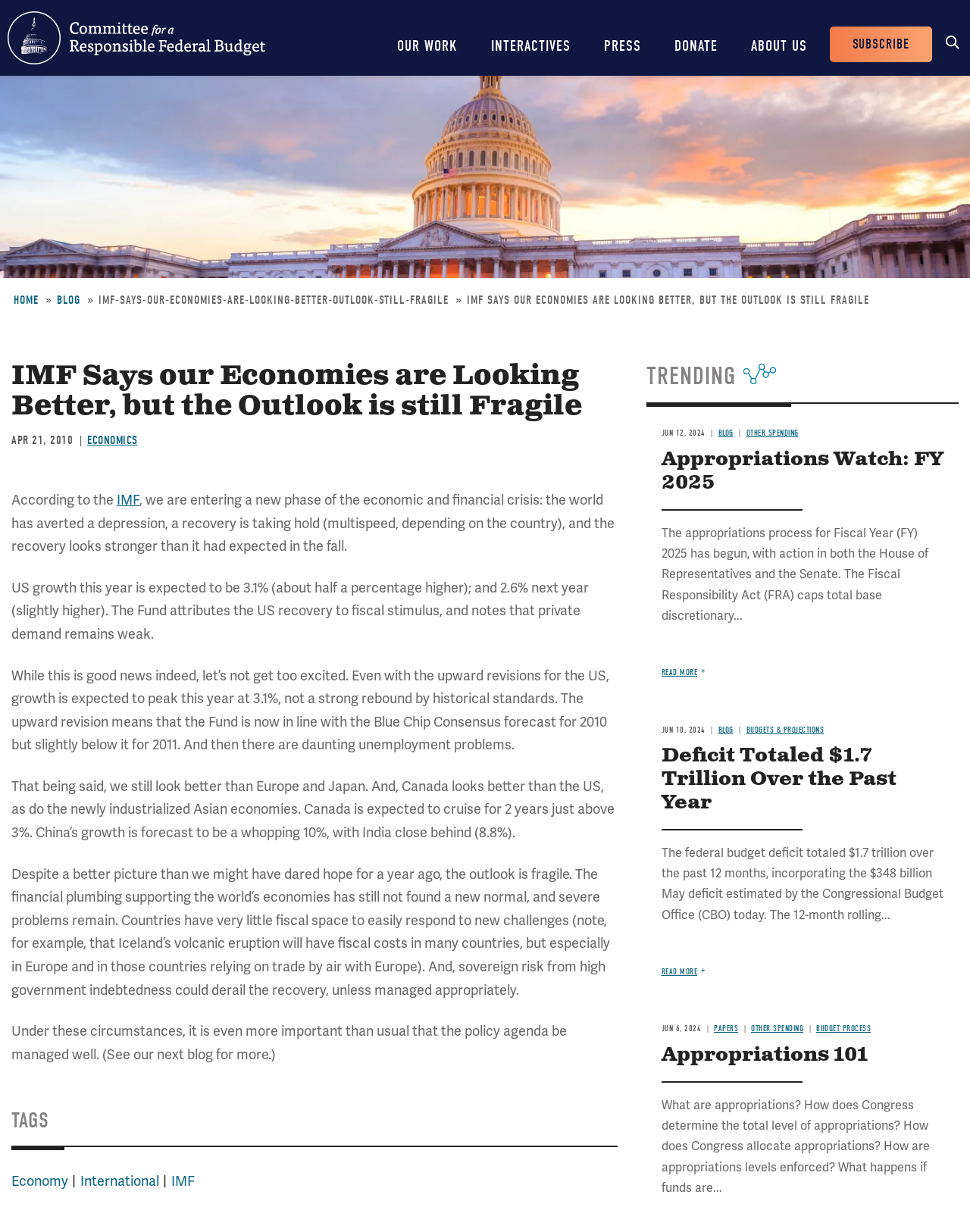Identify and provide the bounding box for the element described by: "Appropriations Watch: FY 2025".

[0.682, 0.362, 0.972, 0.403]